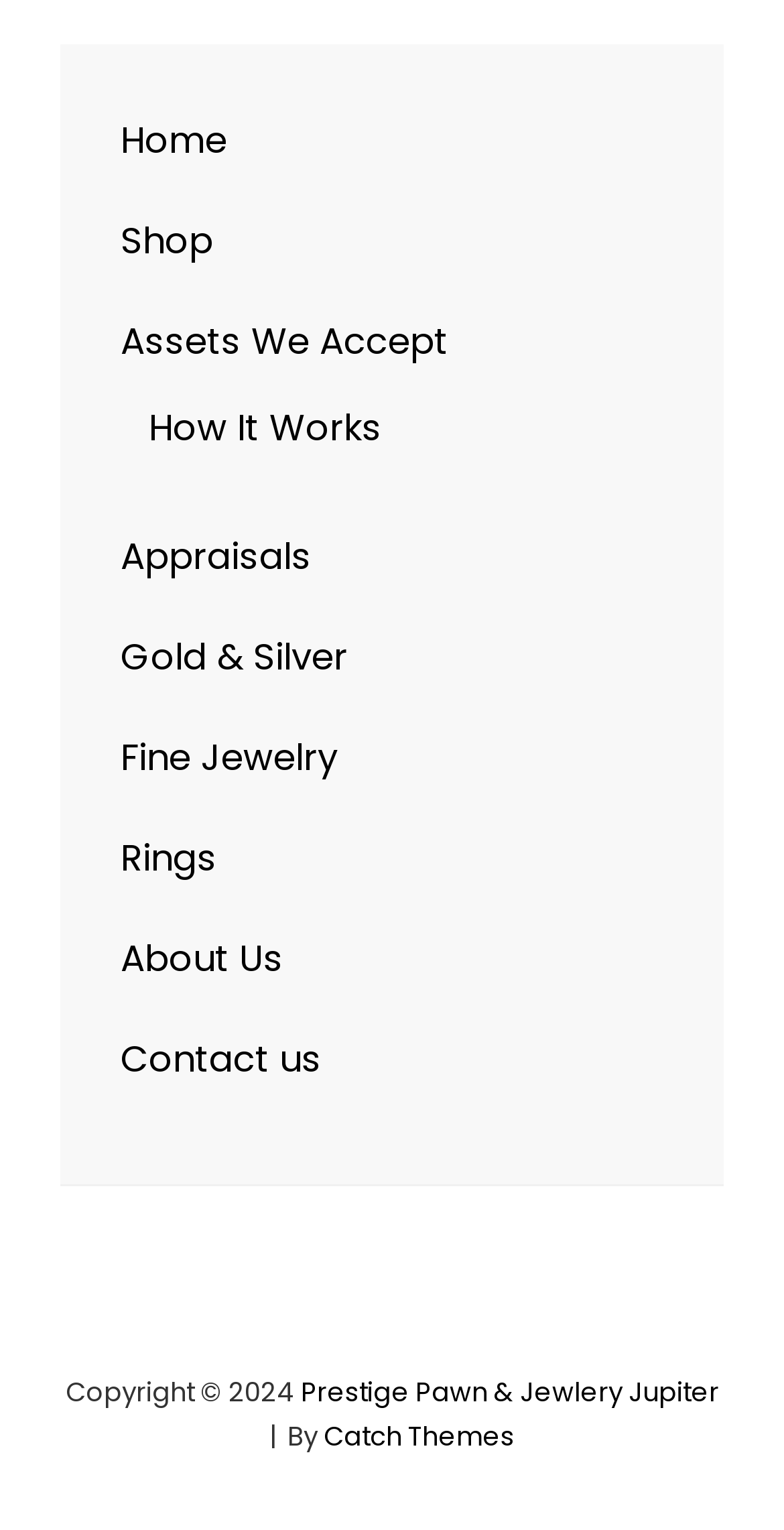Please identify the bounding box coordinates of the clickable element to fulfill the following instruction: "contact us". The coordinates should be four float numbers between 0 and 1, i.e., [left, top, right, bottom].

[0.154, 0.676, 0.41, 0.709]